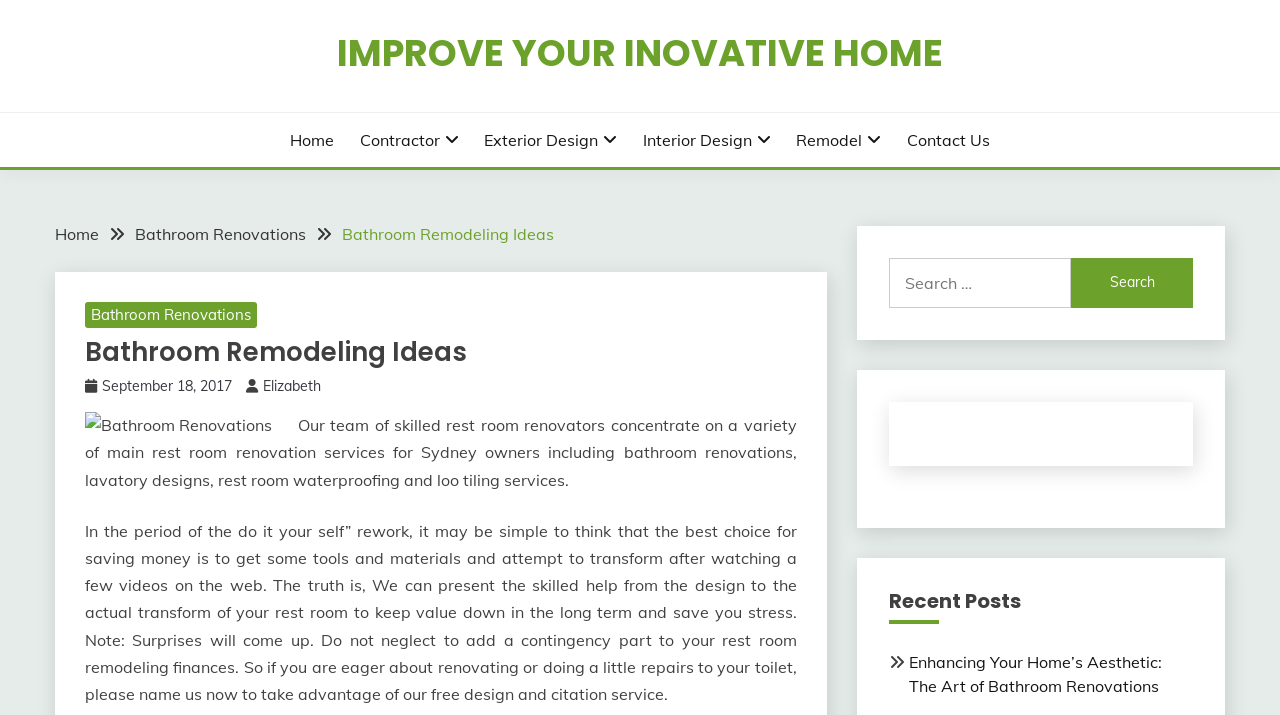Summarize the webpage in an elaborate manner.

The webpage is about bathroom remodeling ideas and services. At the top, there is a header section with a logo and a navigation menu that includes links to "Home", "Contractor", "Exterior Design", "Interior Design", "Remodel", and "Contact Us". Below the header, there is a breadcrumbs navigation section that shows the current page's location, with links to "Home", "Bathroom Renovations", and "Bathroom Remodeling Ideas".

The main content area has a heading that reads "Bathroom Remodeling Ideas" and a subheading with the date "September 18, 2017" and the author's name "Elizabeth". There is an image related to bathroom renovations, followed by a paragraph of text that describes the services offered by the company, including bathroom renovations, lavatory designs, rest room waterproofing, and loo tiling services.

Below the image and text, there is another paragraph that provides advice on bathroom remodeling, warning against DIY approaches and highlighting the importance of contingency planning. On the right side of the page, there is a search box with a label "Search for:" and a button to submit the search query. Below the search box, there is a heading "Recent Posts" and a link to a recent article titled "Enhancing Your Home’s Aesthetic: The Art of Bathroom Renovations".